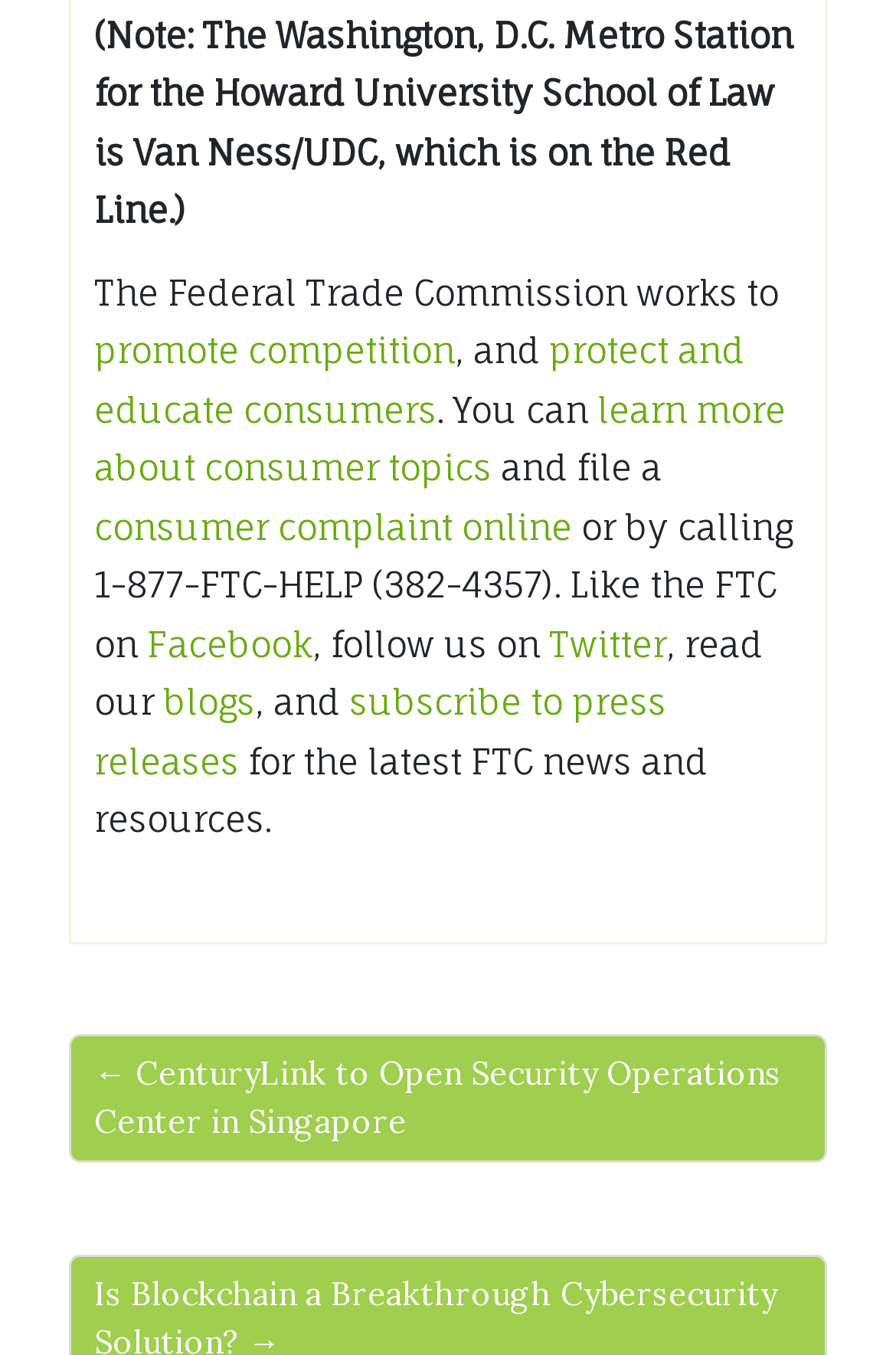Find and provide the bounding box coordinates for the UI element described with: "Patrick Mahomes".

None